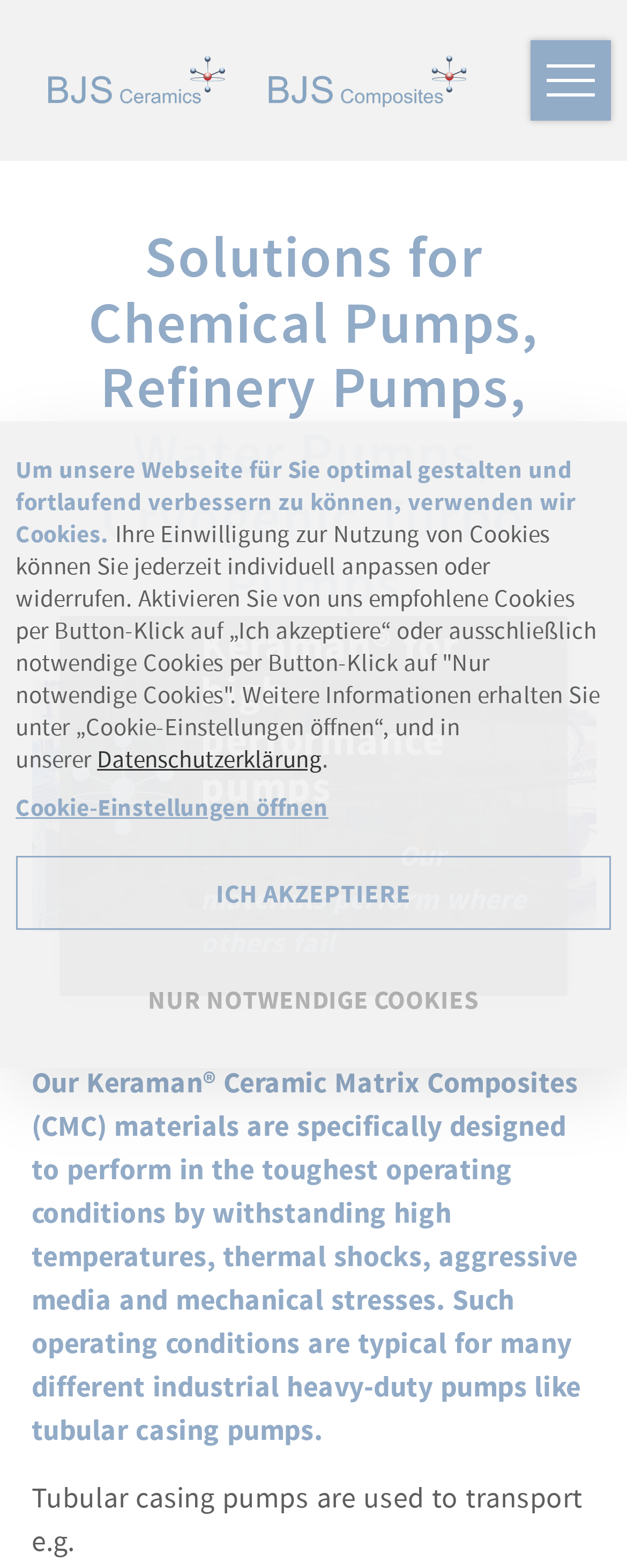What is the purpose of the Google Analytics cookie?
Please provide a comprehensive answer to the question based on the webpage screenshot.

I found the purpose of the Google Analytics cookie by reading the table on the webpage, which lists the cookies and their purposes. The table shows that the Google Analytics cookie is used for website analysis, which generates statistical data about how the visitor uses the website.